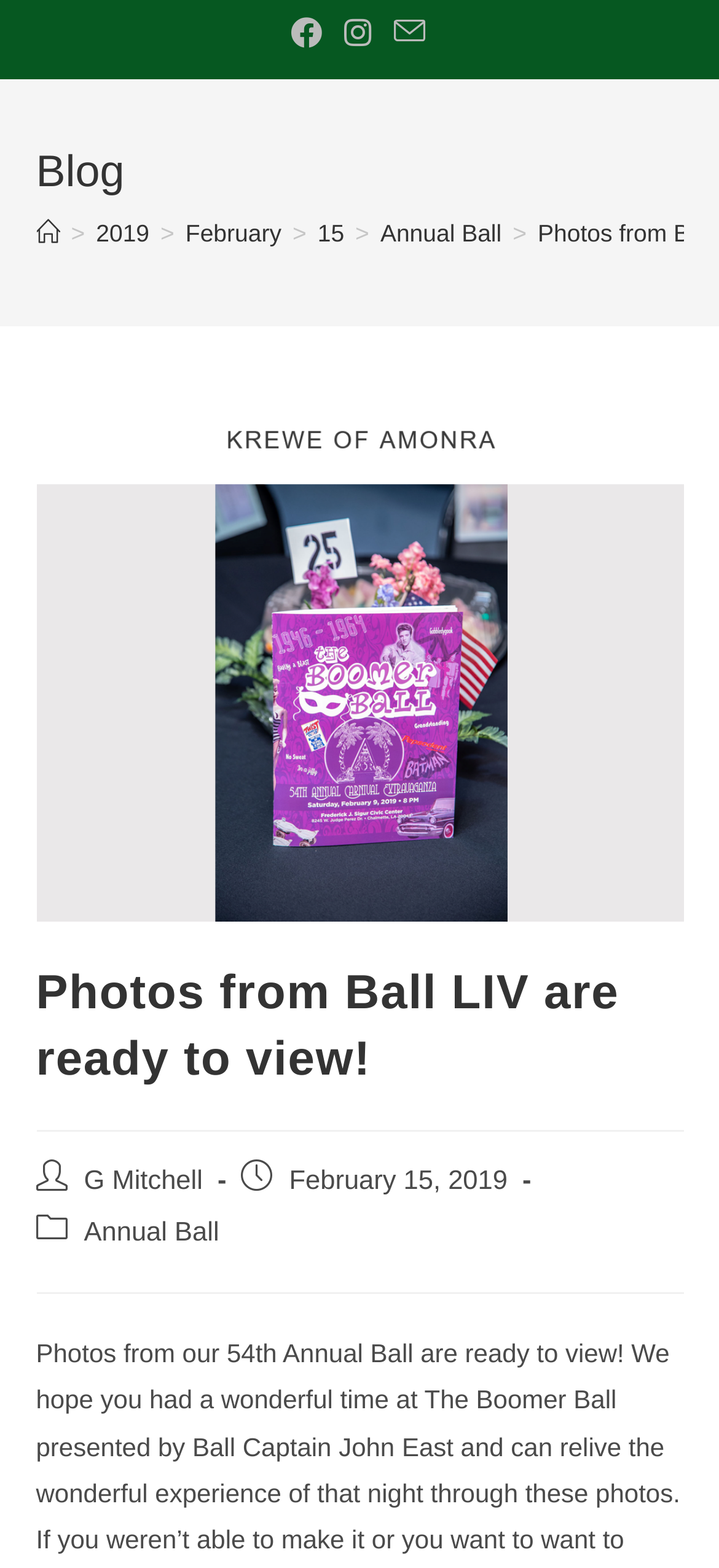Please determine the bounding box coordinates of the section I need to click to accomplish this instruction: "Go to Home page".

[0.05, 0.139, 0.083, 0.157]